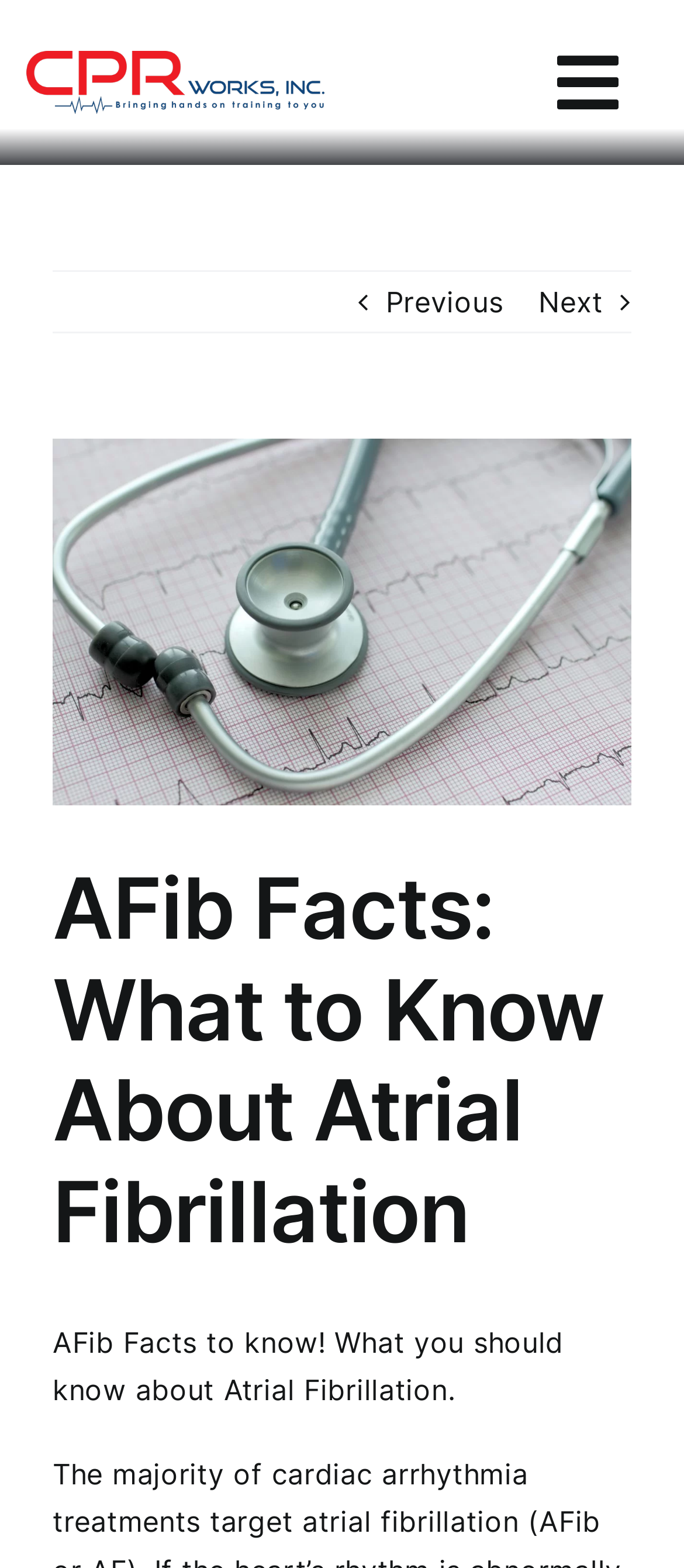Respond with a single word or phrase for the following question: 
What is the topic of the main content?

Atrial Fibrillation